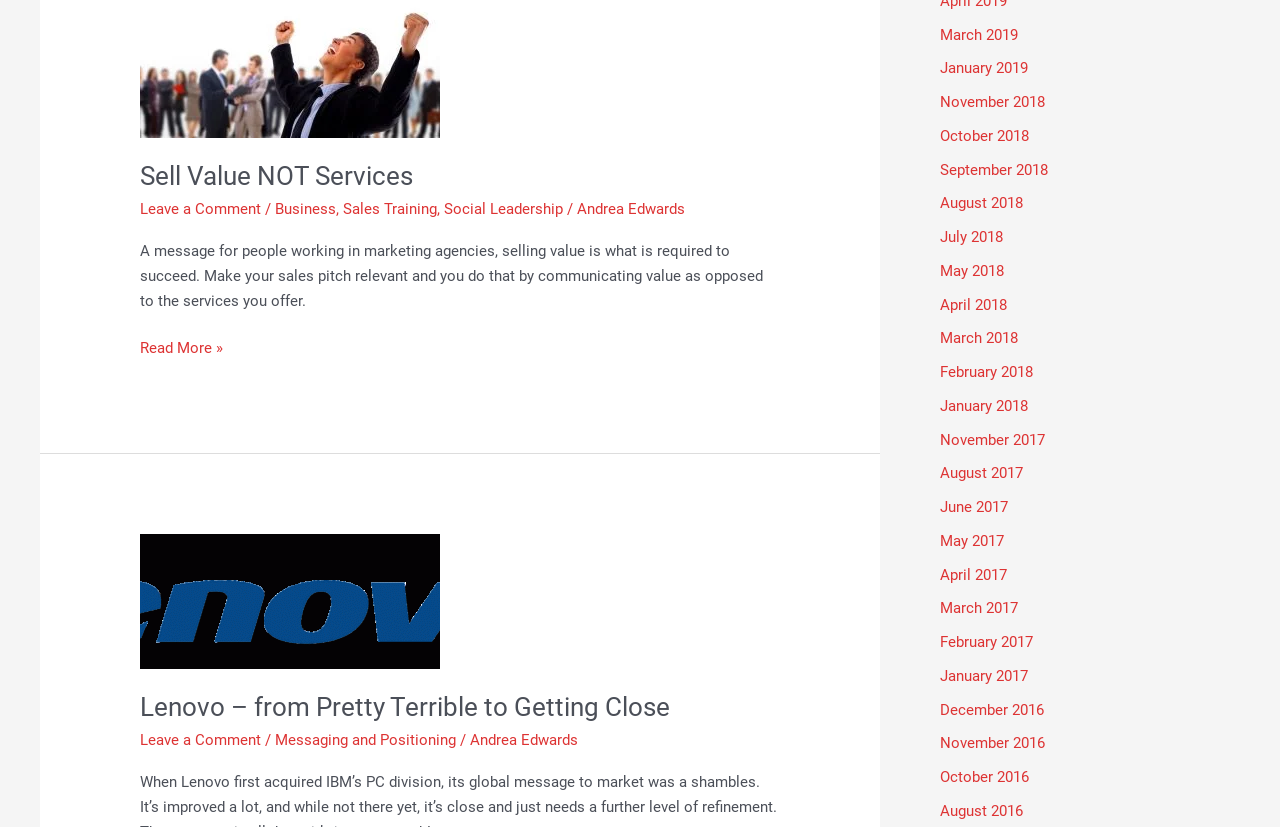Answer the question in one word or a short phrase:
How many months are listed in the archive section?

24